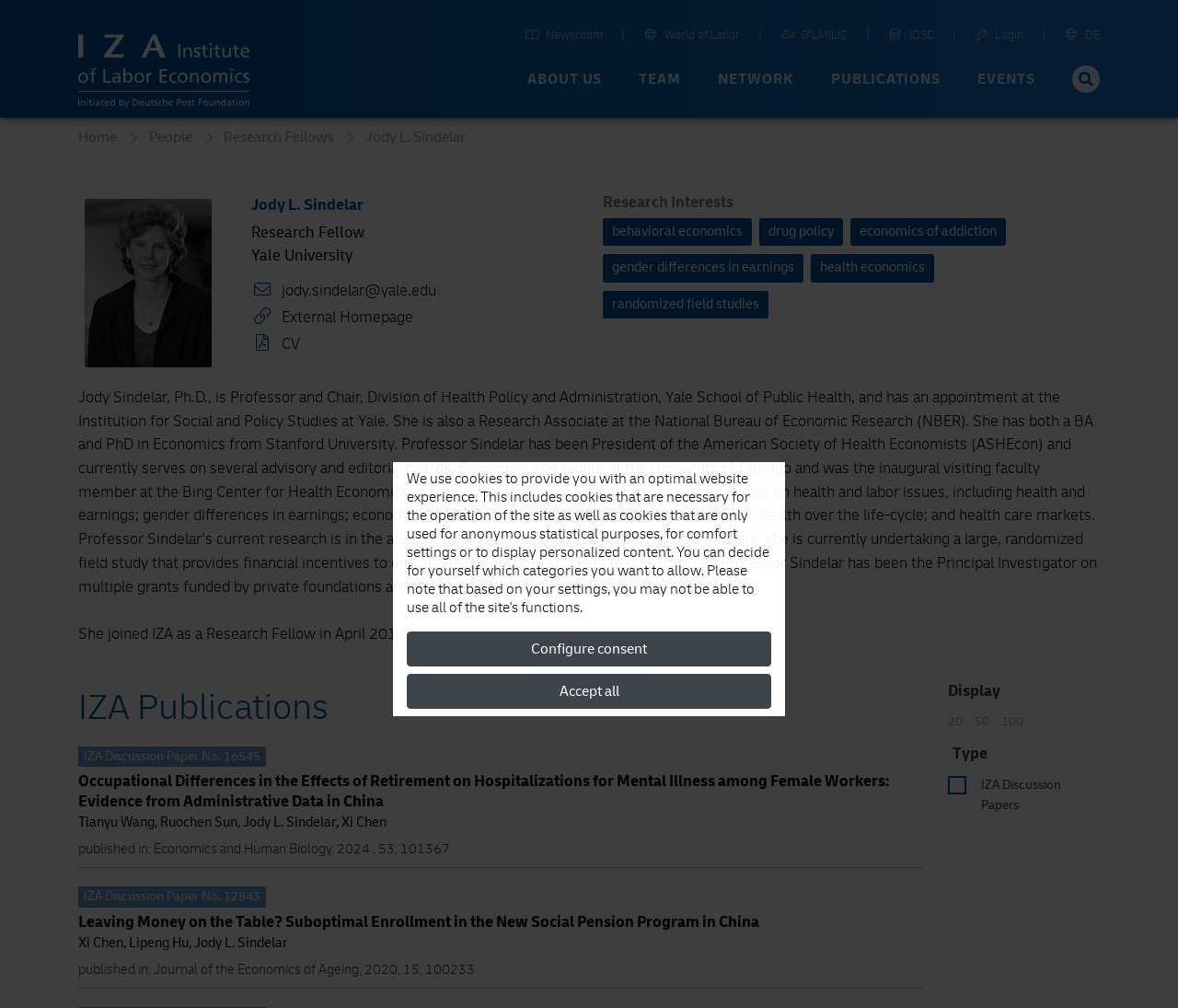Using the information in the image, give a detailed answer to the following question: What is the current display setting for publications?

I found this information by looking at the links near the bottom of the page. There are links to display 20, 50, or 100 publications, and the 20 link is currently selected, suggesting that the current display setting is 20.